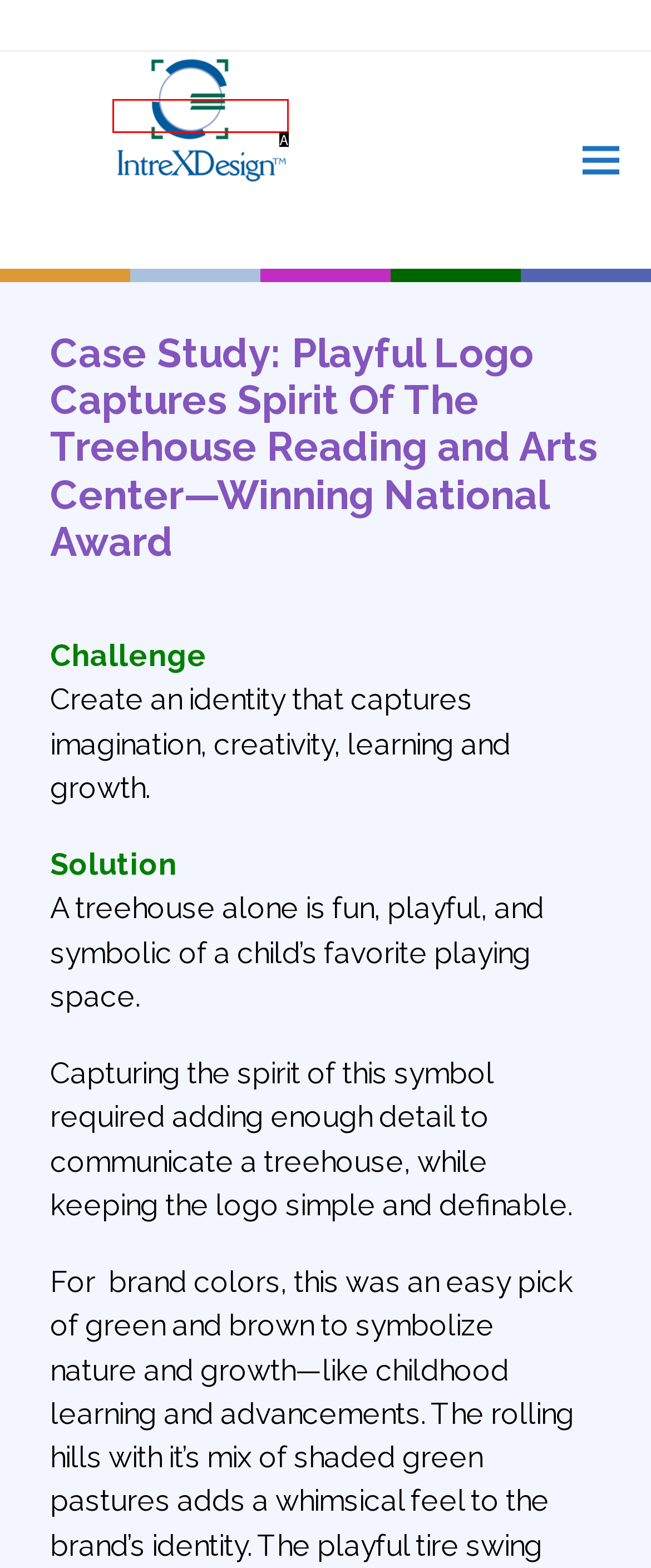Pick the HTML element that corresponds to the description: alt="IntreXDesign Graphic Design & Marketing"
Answer with the letter of the correct option from the given choices directly.

A